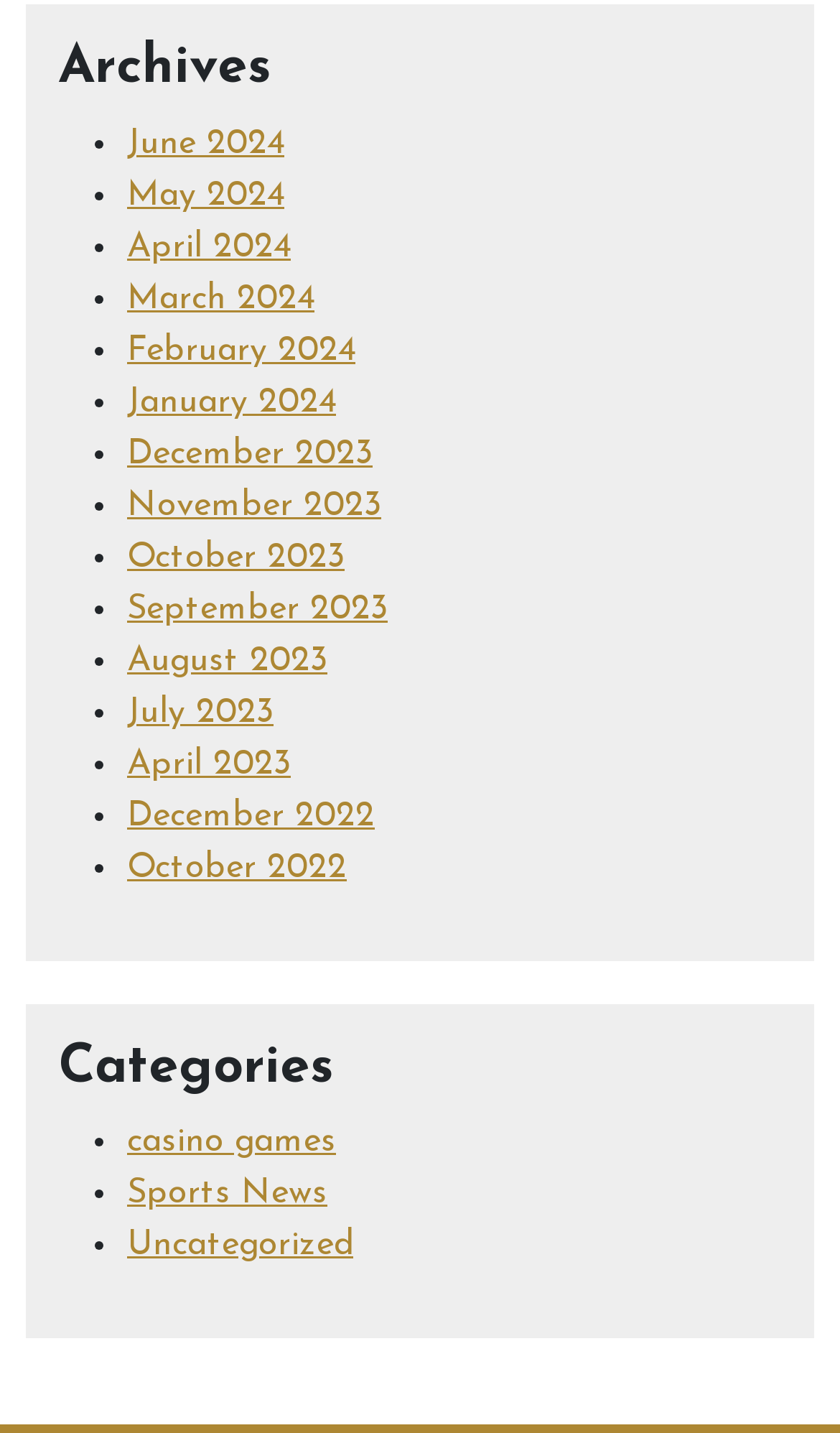Determine the bounding box coordinates for the area you should click to complete the following instruction: "view June 2024 archives".

[0.151, 0.088, 0.338, 0.113]